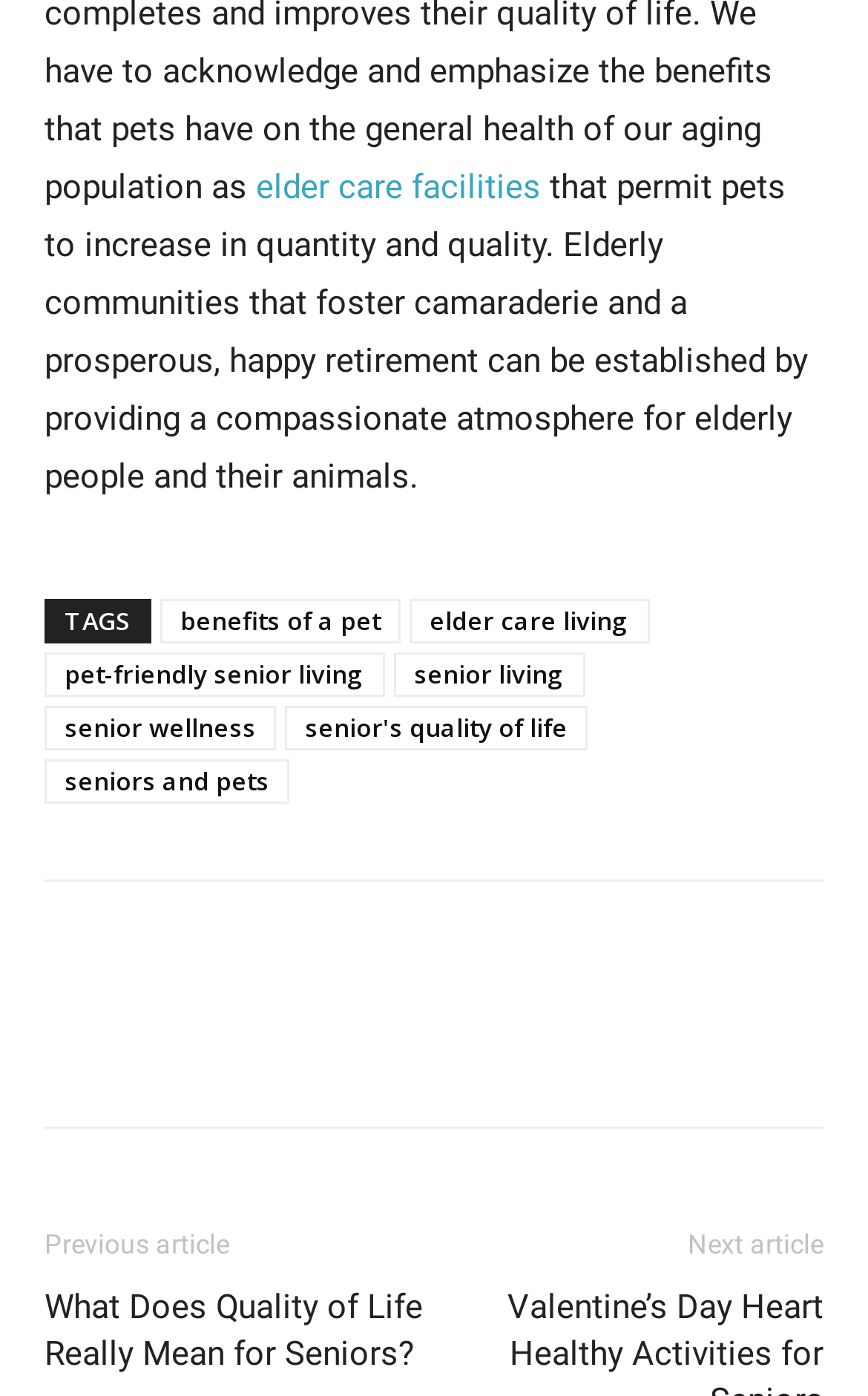Identify the bounding box for the element characterized by the following description: "benefits of a pet".

[0.185, 0.43, 0.462, 0.461]